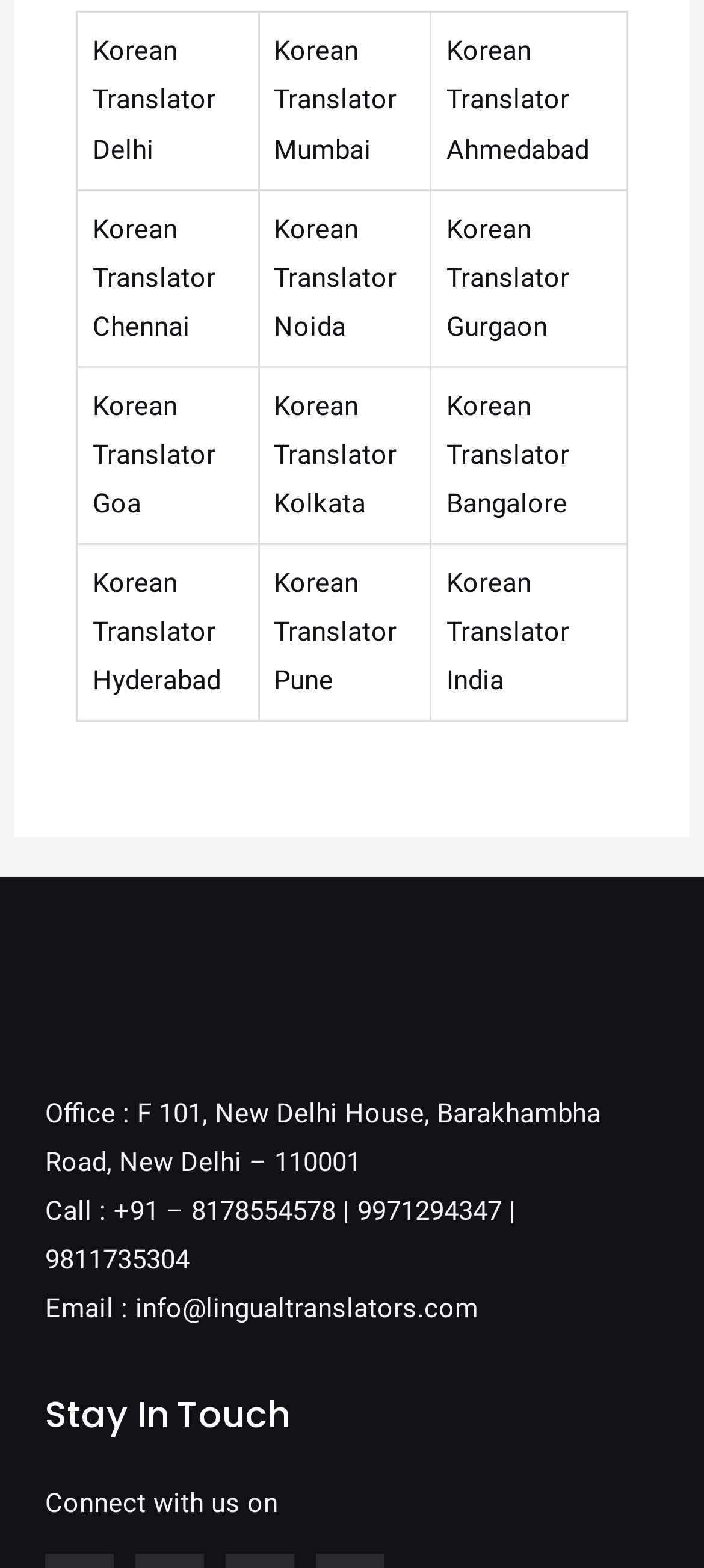What is the location of the office?
Kindly offer a detailed explanation using the data available in the image.

I found the link with text 'Office : F 101, New Delhi House, Barakhambha Road, New Delhi – 110001' in the footer section, which indicates the location of the office.